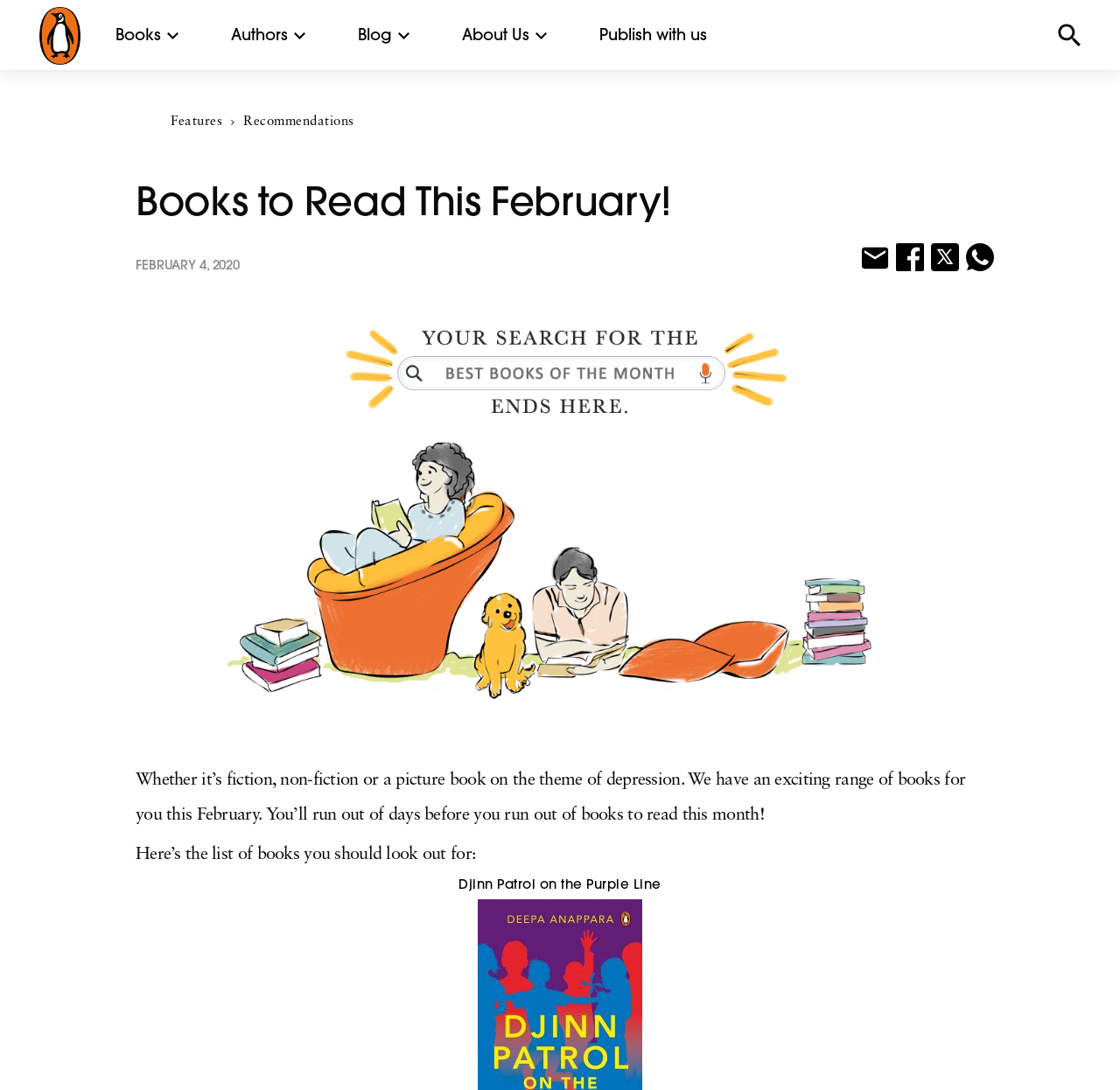From the element description AA Car Insurance Reviews, predict the bounding box coordinates of the UI element. The coordinates must be specified in the format (top-left x, top-left y, bottom-right x, bottom-right y) and should be within the 0 to 1 range.

None